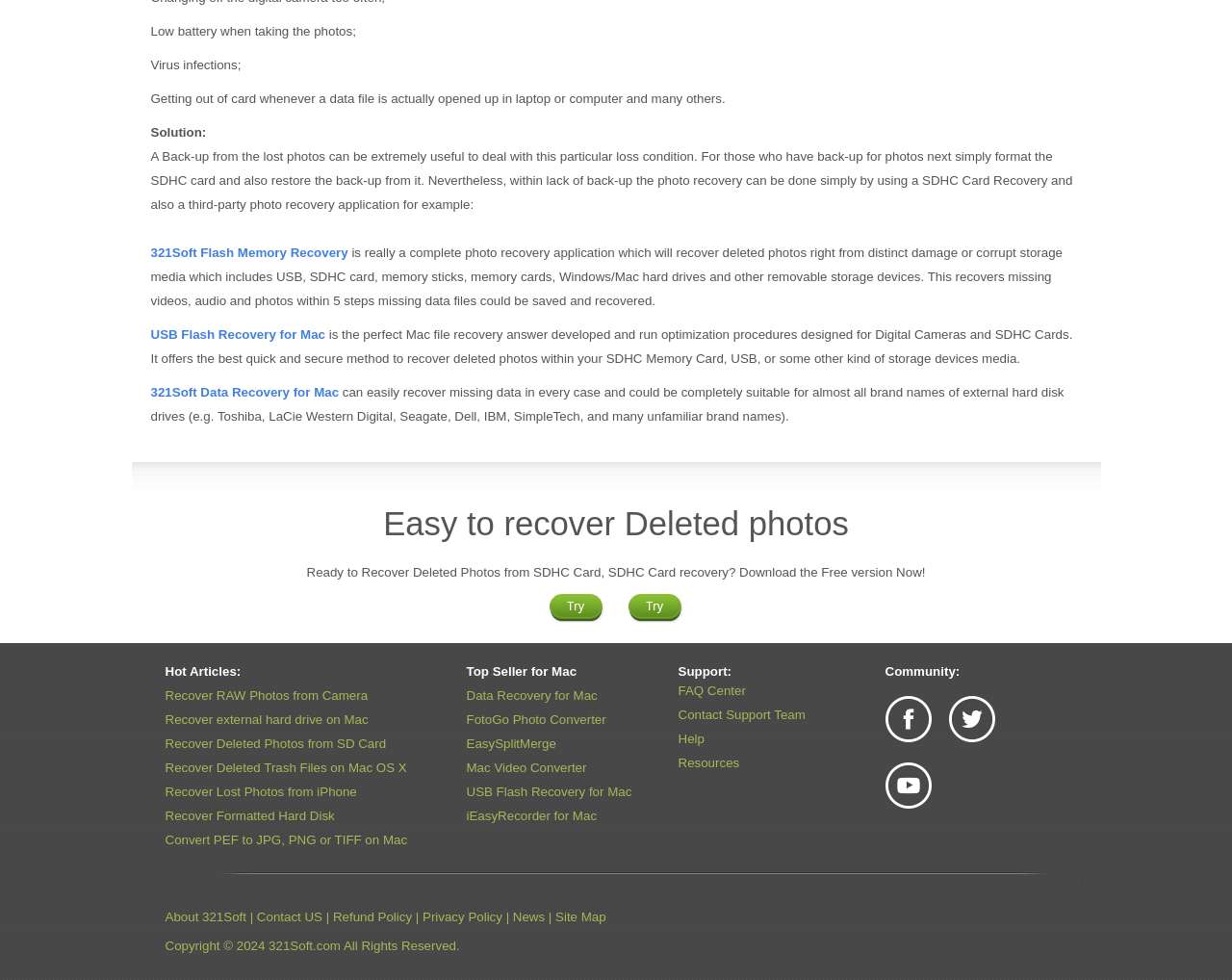What type of storage devices can 321Soft Flash Memory Recovery recover data from?
Please provide a detailed and thorough answer to the question.

According to the webpage, 321Soft Flash Memory Recovery is a complete photo recovery application that can recover deleted photos from distinct damage or corrupt storage media including USB, SDHC card, memory sticks, memory cards, Windows/Mac hard drives and other removable storage devices.